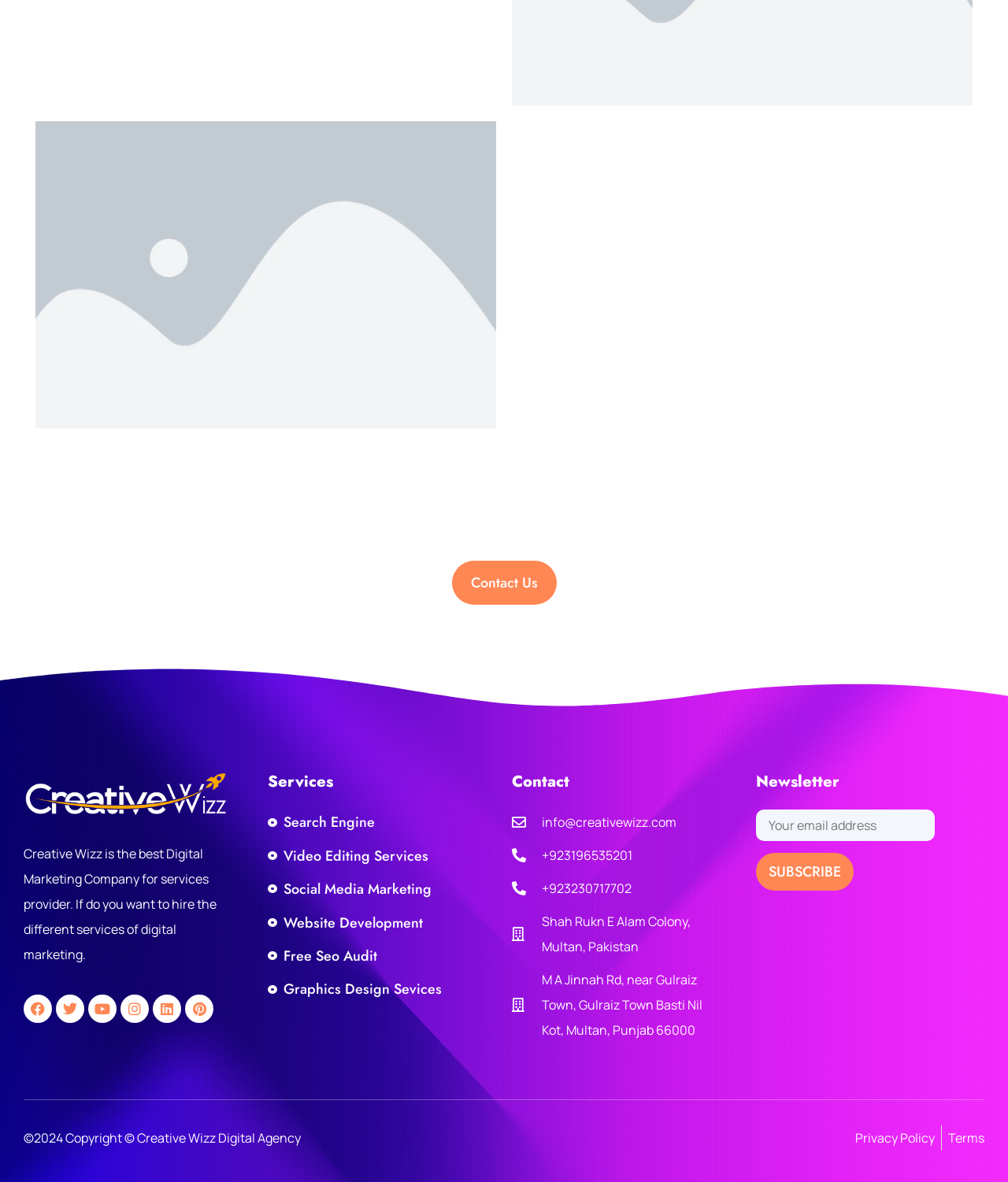Pinpoint the bounding box coordinates of the clickable element to carry out the following instruction: "View the company address."

[0.537, 0.772, 0.685, 0.808]